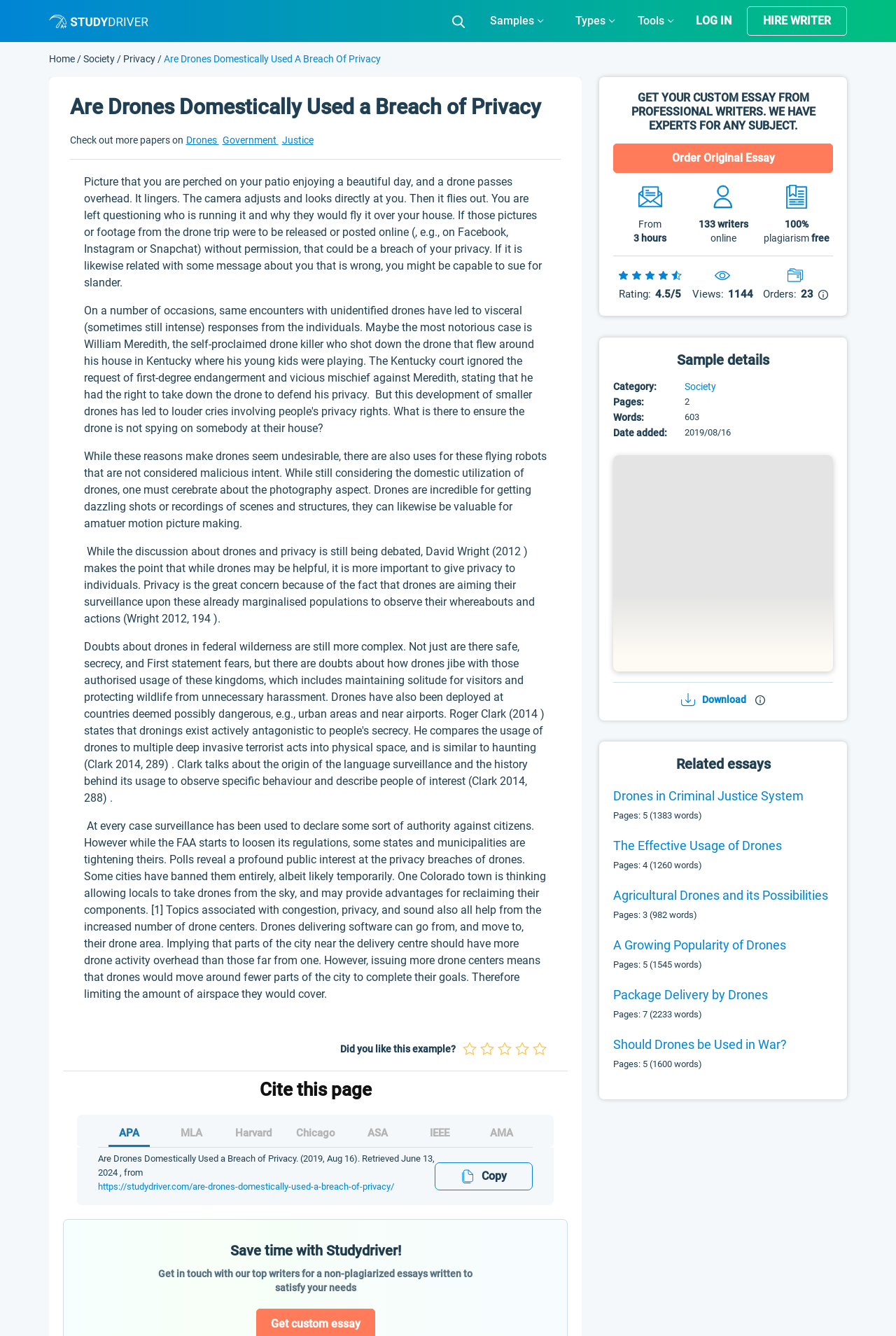Give a one-word or one-phrase response to the question: 
How many pages are in the related essay 'Drones in Criminal Justice System'?

5